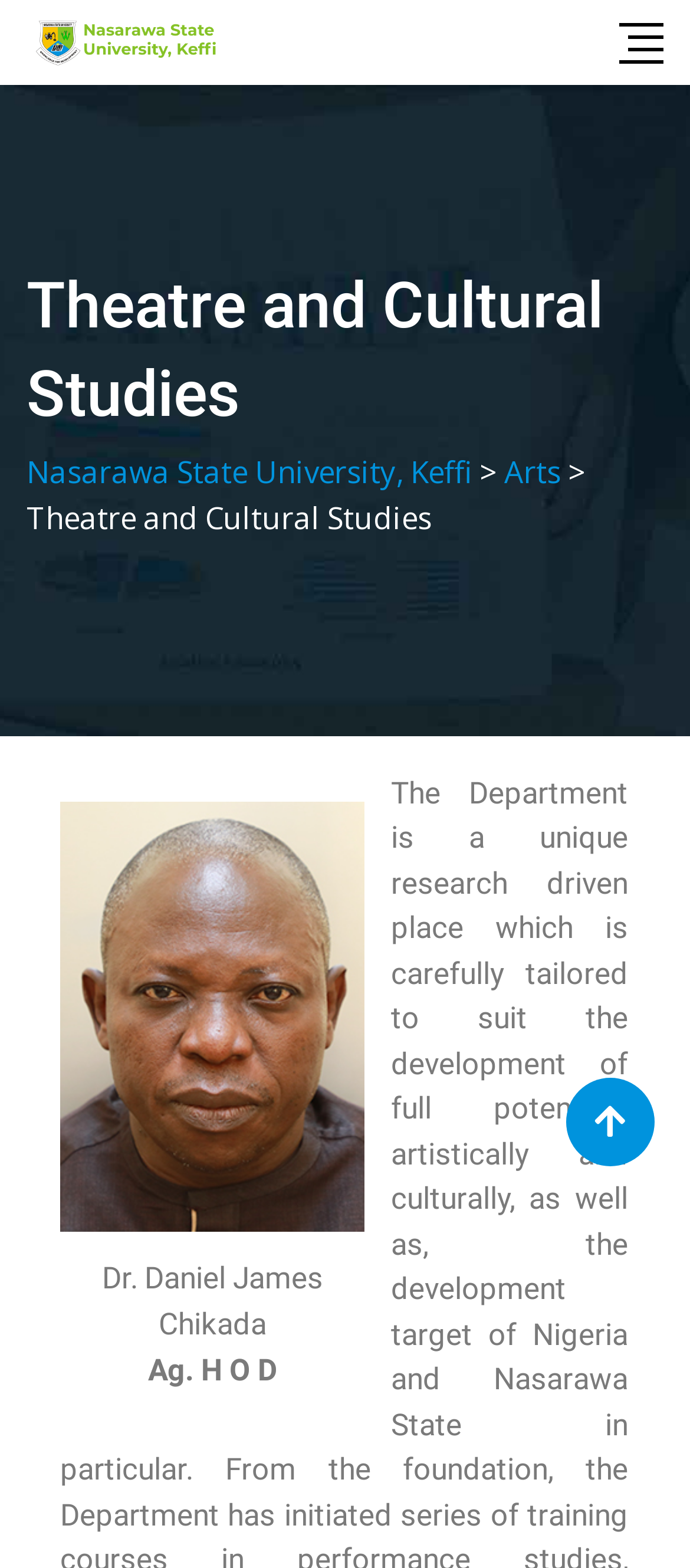Using details from the image, please answer the following question comprehensively:
What is the symbol on the link at the bottom?

The link element at the bottom of the webpage contains a symbol represented by the Unicode character ''. This symbol is not a text element, but rather a special character used to represent an icon or image.